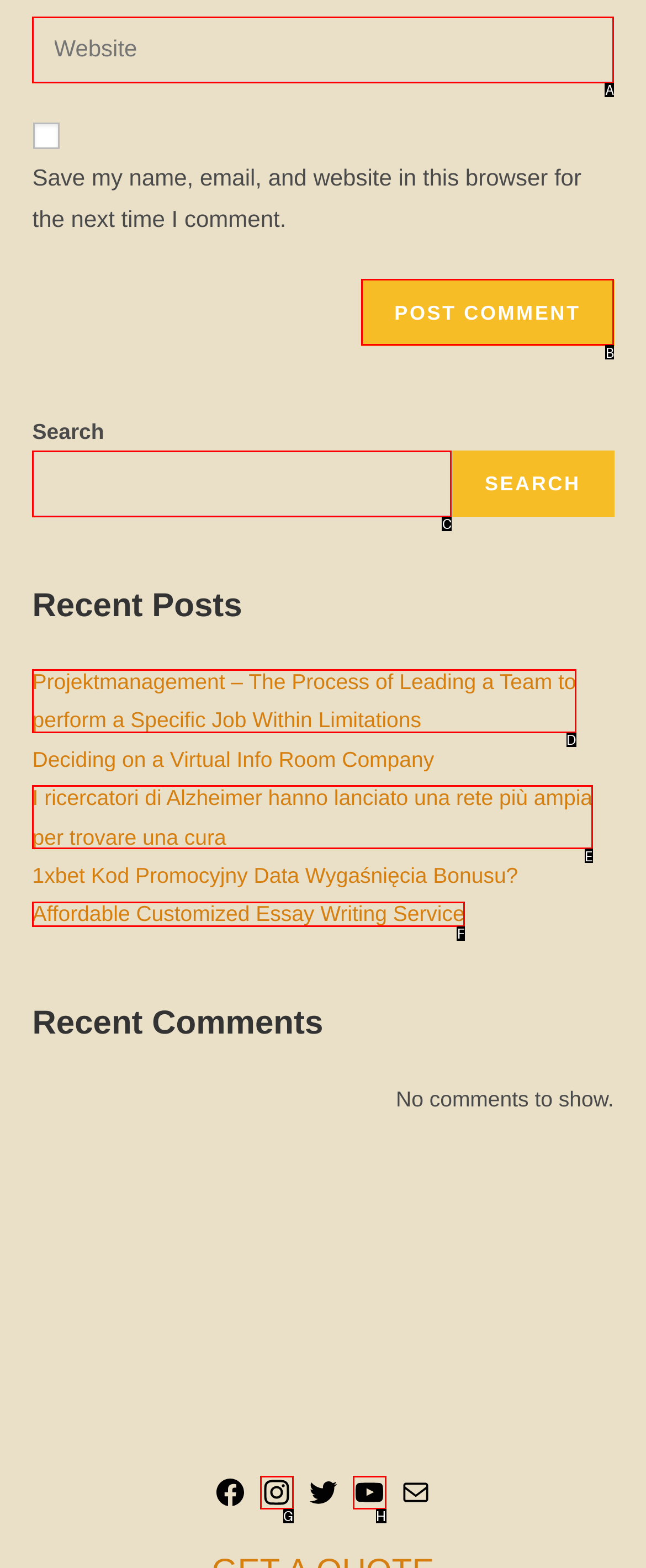Choose the letter that best represents the description: Affordable Customized Essay Writing Service. Answer with the letter of the selected choice directly.

F